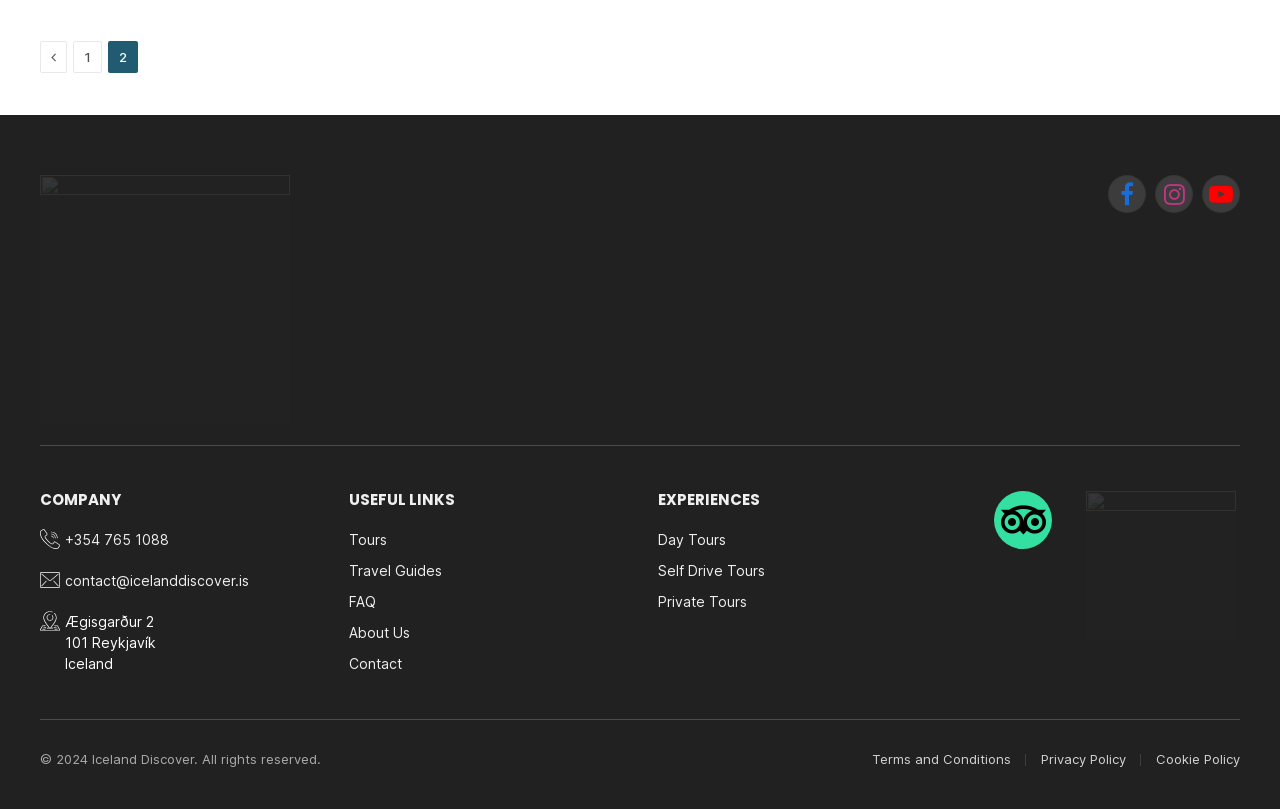Identify the bounding box for the described UI element. Provide the coordinates in (top-left x, top-left y, bottom-right x, bottom-right y) format with values ranging from 0 to 1: Day Tours

[0.514, 0.656, 0.567, 0.677]